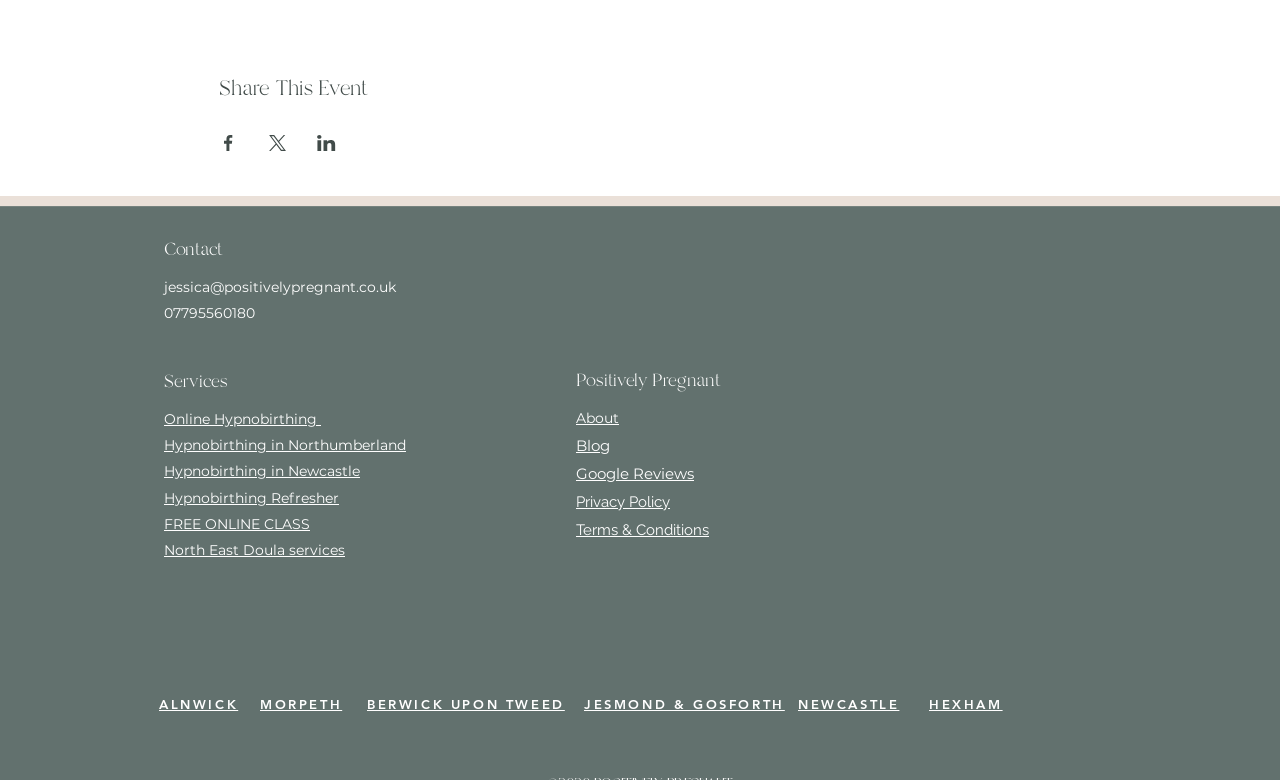Using the provided description: "Online Hypnobirthing", find the bounding box coordinates of the corresponding UI element. The output should be four float numbers between 0 and 1, in the format [left, top, right, bottom].

[0.128, 0.527, 0.251, 0.547]